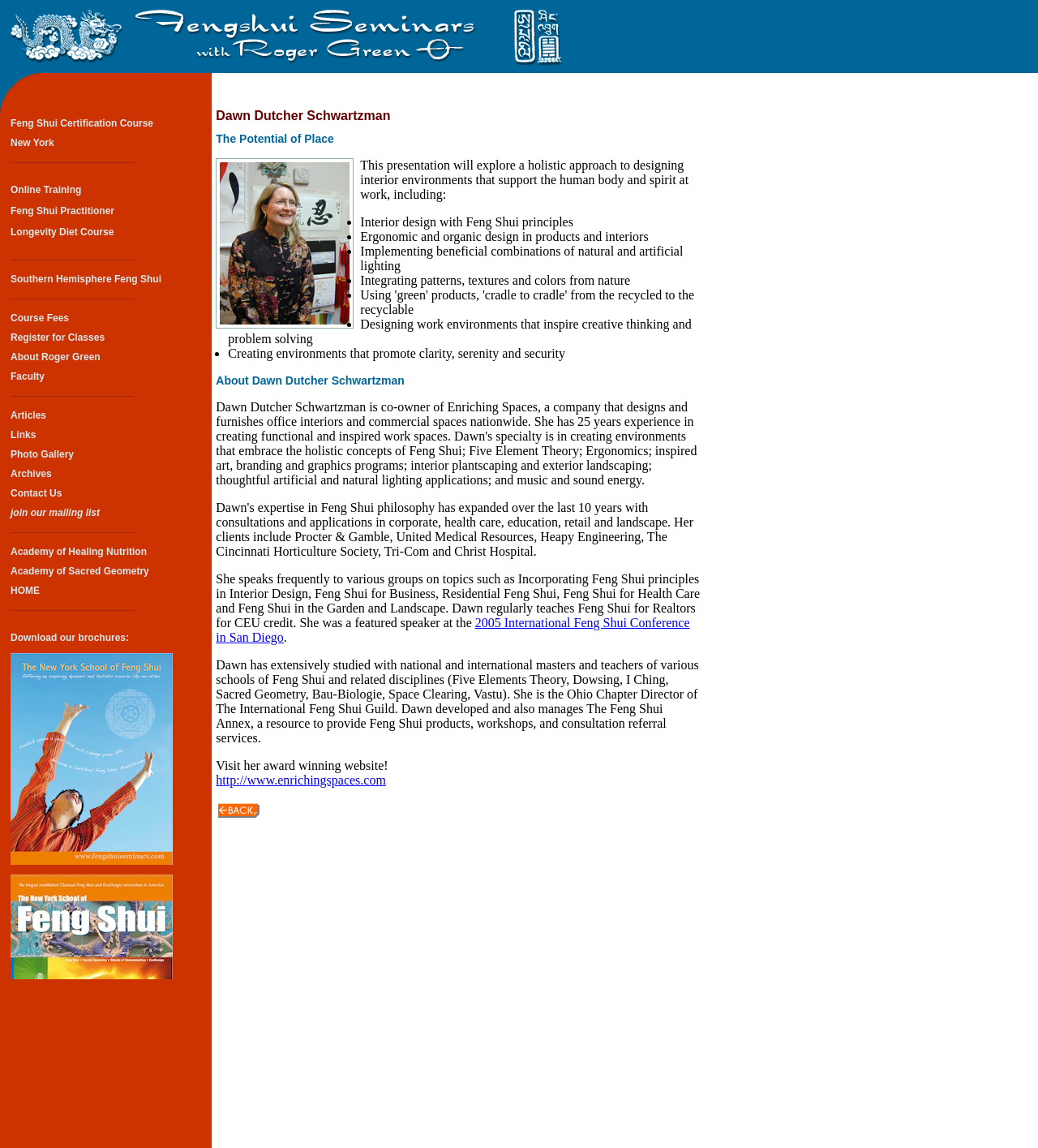Determine the main headline from the webpage and extract its text.

Dawn Dutcher Schwartzman